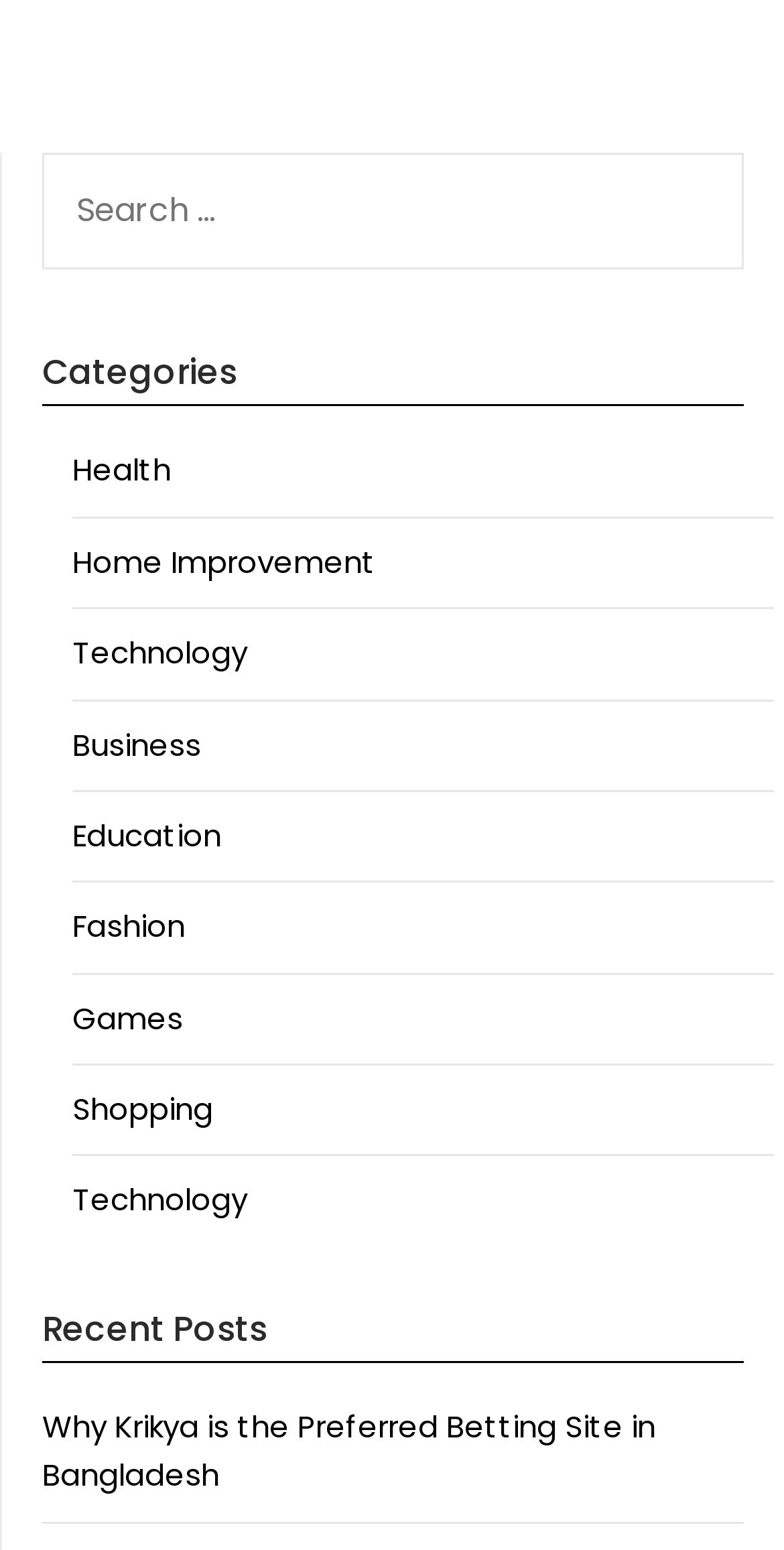What is the position of the 'Technology' category?
Give a detailed explanation using the information visible in the image.

The 'Technology' category is listed as the third link under the 'Categories' heading, and it is also listed as the ninth link, which suggests that it may be a popular or important category.